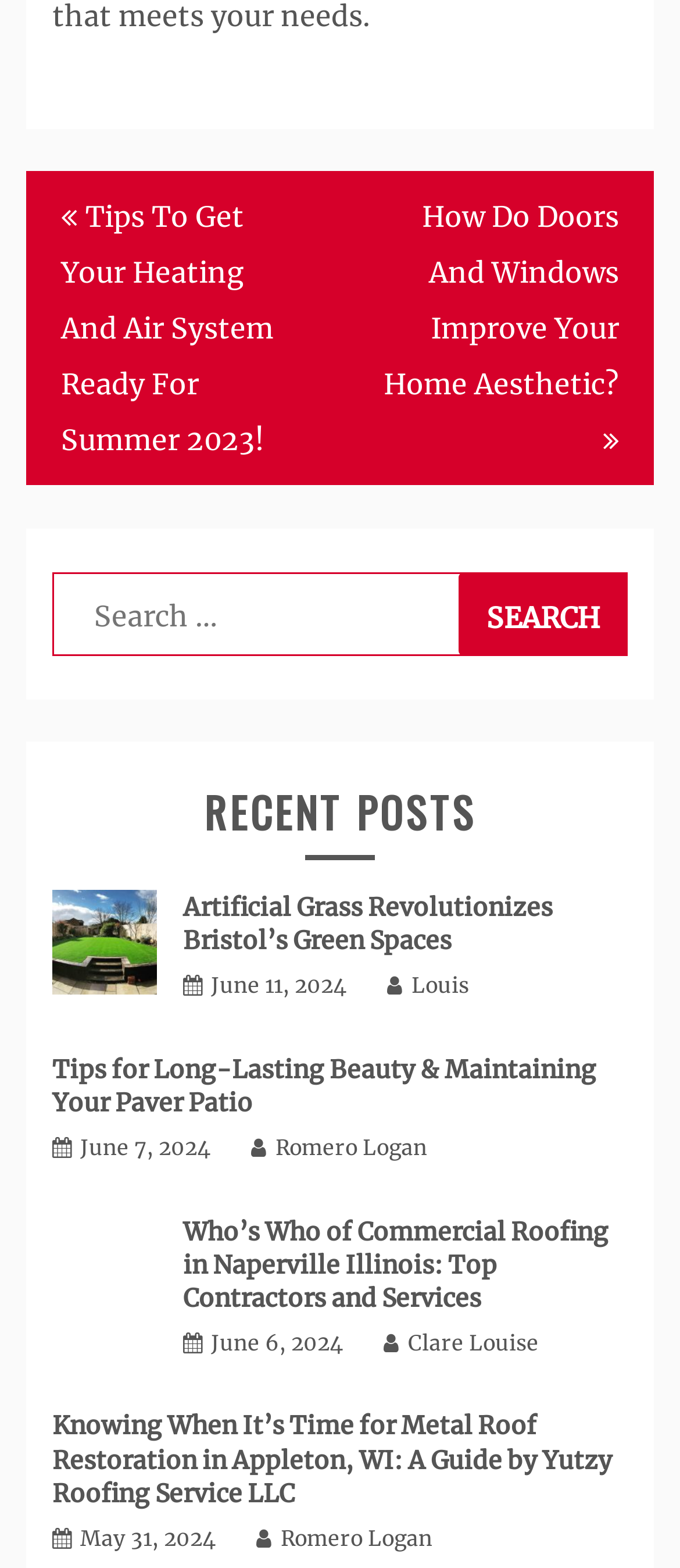Locate the bounding box coordinates of the area where you should click to accomplish the instruction: "contact us".

None